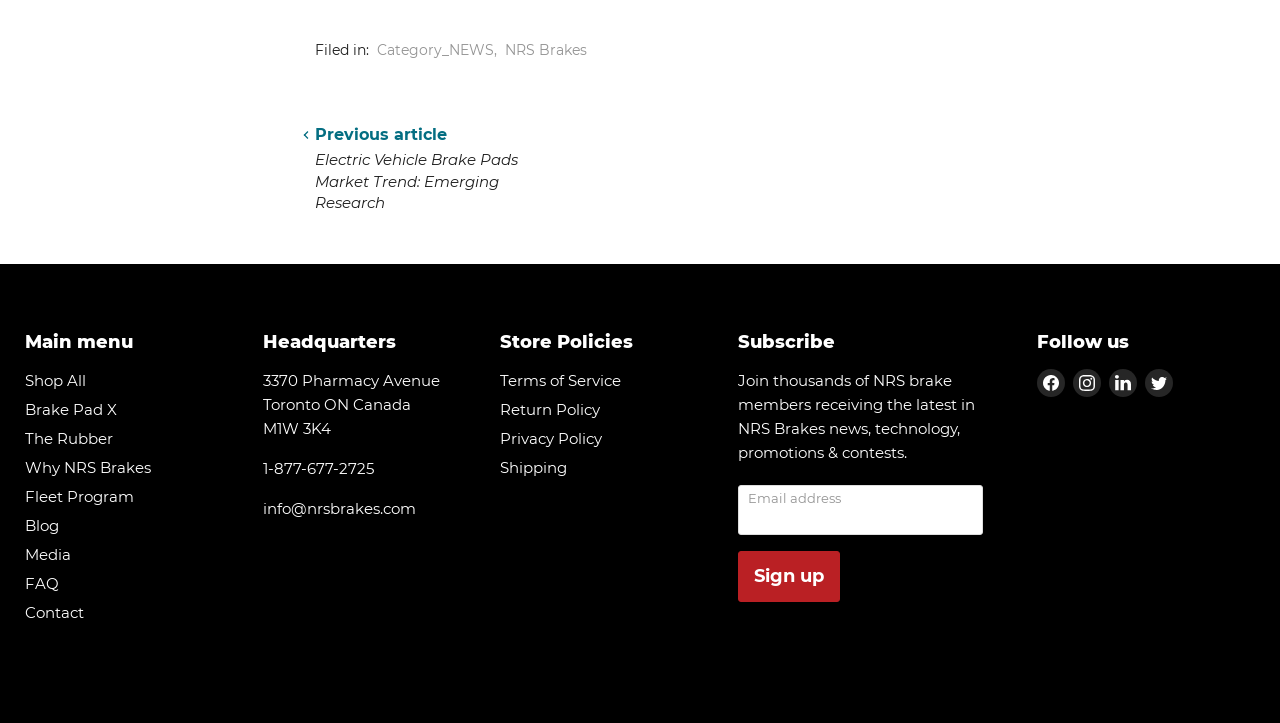What is the headquarters address of NRS Brakes?
Please answer the question with a detailed and comprehensive explanation.

I found the headquarters address by looking at the 'Headquarters' section, where it lists the address as '3370 Pharmacy Avenue, Toronto ON Canada M1W 3K4'.